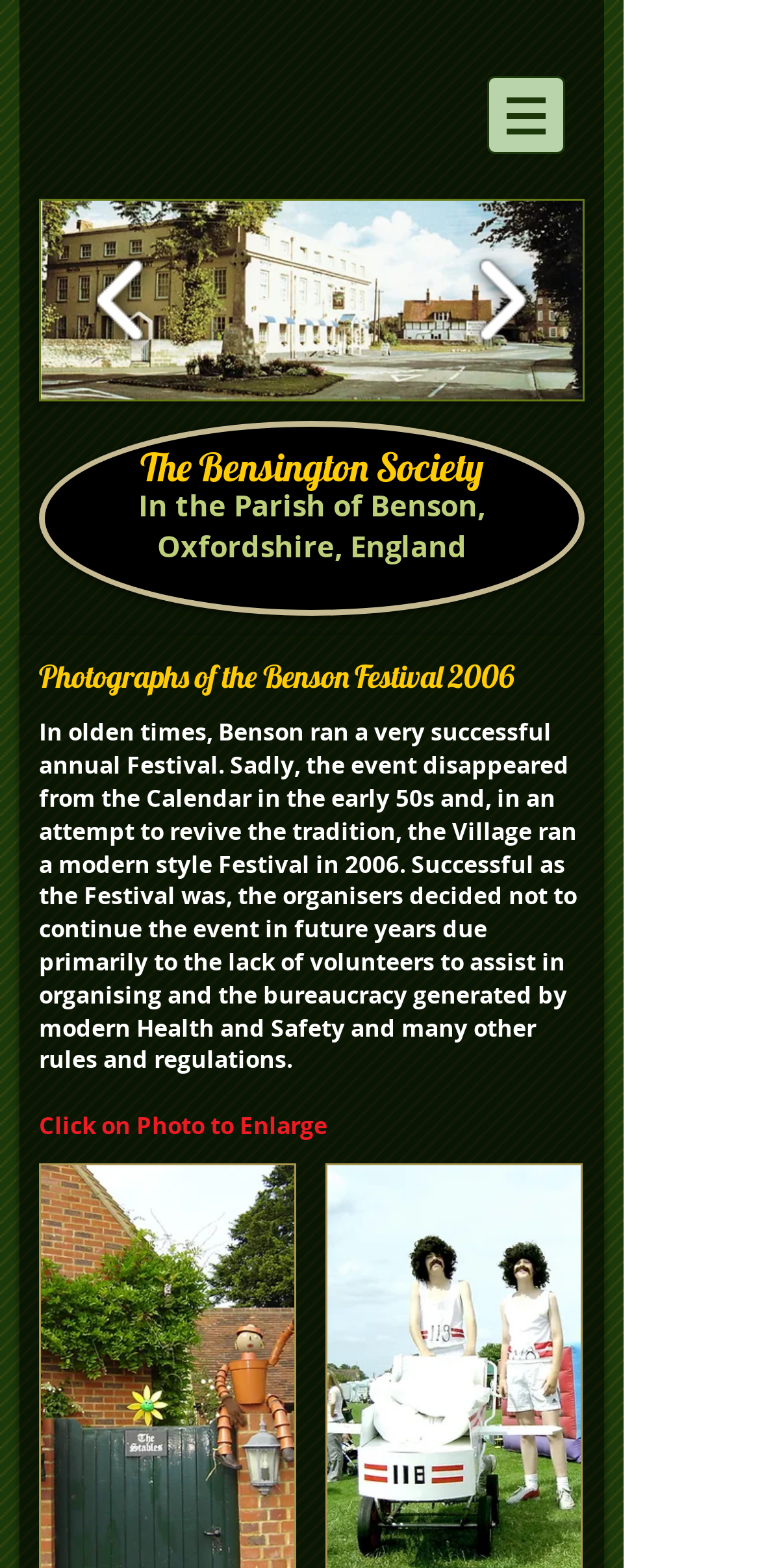Construct a comprehensive description capturing every detail on the webpage.

The webpage is about the Benson Festival 2005, with a focus on the Bensington Society. At the top, there is a navigation menu labeled "Site" with a button that has a popup menu. To the right of the navigation menu, there is a small image.

Below the navigation menu, there is a slide show gallery section that takes up most of the page. This section has two buttons, one on the left and one on the right, which are likely used to navigate through the slide show. There is also a play button in the middle of the section. The slide show itself is displayed in the center of the section, with a large image taking up most of the space.

Above the slide show section, there is a heading that reads "The Bensington Society". Below the heading, there is a paragraph of text that describes the Benson Festival, including its history and the reasons why it was discontinued. There is also a subheading that reads "Photographs of the Benson Festival 2006".

Throughout the page, there are several images, including a large image in the slide show section and a smaller image in the navigation menu. The images are likely related to the Benson Festival and the Bensington Society. At the bottom of the page, there is a note that instructs users to click on a photo to enlarge it.